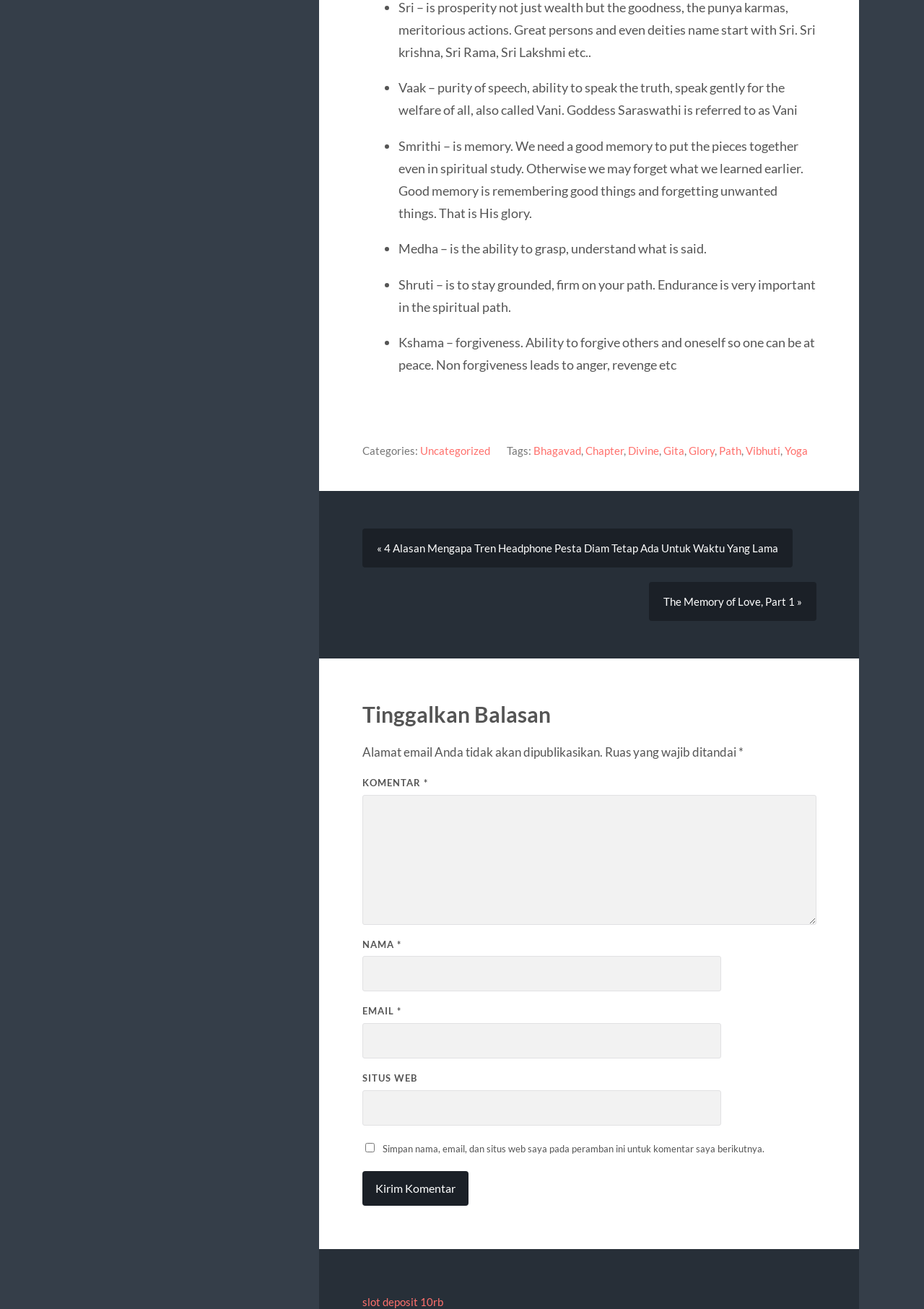Please find the bounding box coordinates in the format (top-left x, top-left y, bottom-right x, bottom-right y) for the given element description. Ensure the coordinates are floating point numbers between 0 and 1. Description: parent_node: NAMA * name="author"

[0.392, 0.731, 0.78, 0.758]